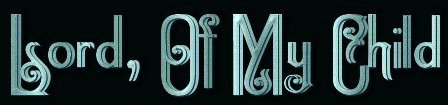Explain the image in a detailed and descriptive way.

The image features the title "Lord, Of My Child" presented in a beautifully stylized font that combines elegant curls and a vibrant color palette. The design conveys a sense of reverence and emotion, fitting for a poignant theme likely related to love, loss, or divine connection. The backdrop is dark, which enhances the visual impact of the title, giving it a striking and atmospheric presence. This caption suggests a deep, reflective tone, possibly relating to themes of motherhood, sacrifice, and remembrance.